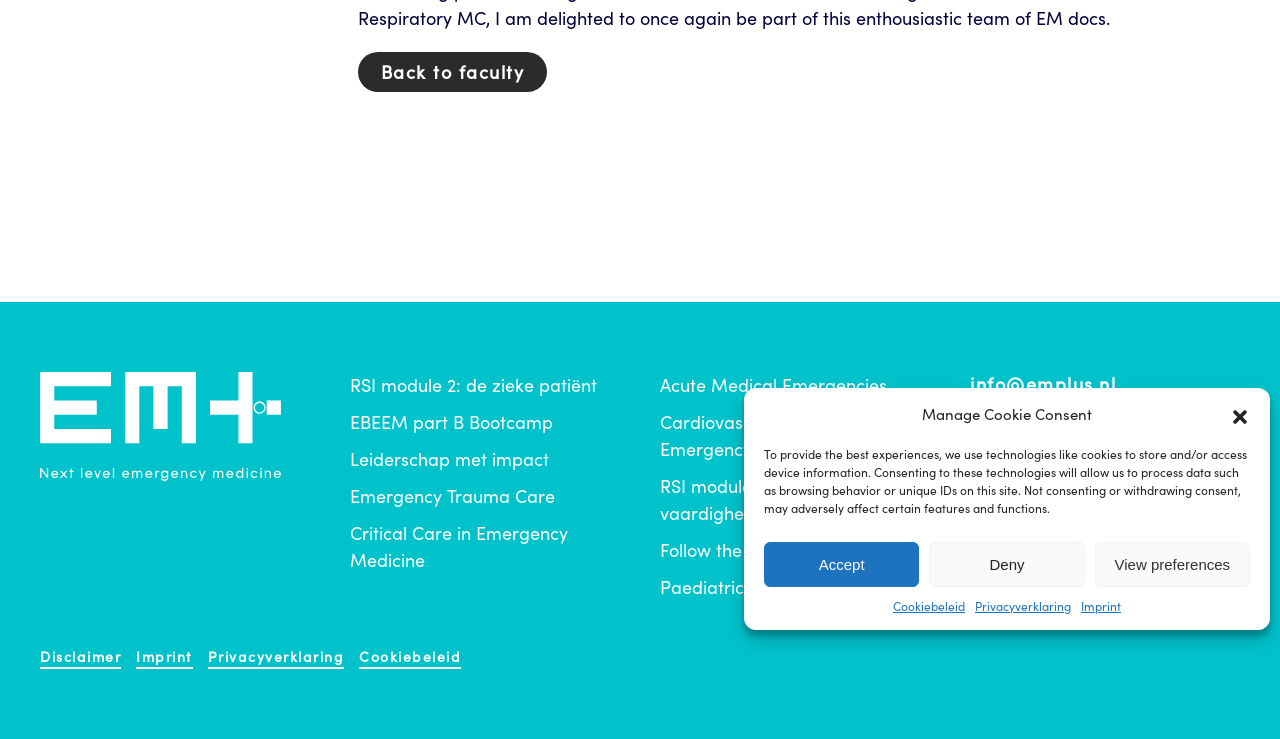Determine the bounding box coordinates for the UI element described. Format the coordinates as (top-left x, top-left y, bottom-right x, bottom-right y) and ensure all values are between 0 and 1. Element description: click for EM+ community

[0.758, 0.552, 0.969, 0.586]